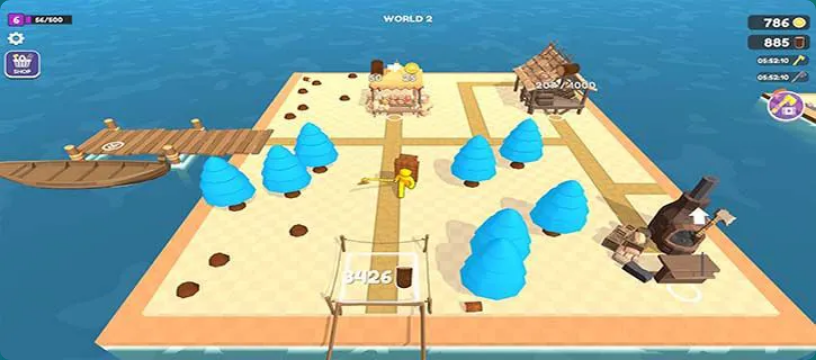What type of trees are scattered throughout the island?
Can you offer a detailed and complete answer to this question?

The screenshot shows several blue pine-like trees scattered throughout the island, which are likely indicating areas for resource collection and gathering, emphasizing the importance of resource management in the game.